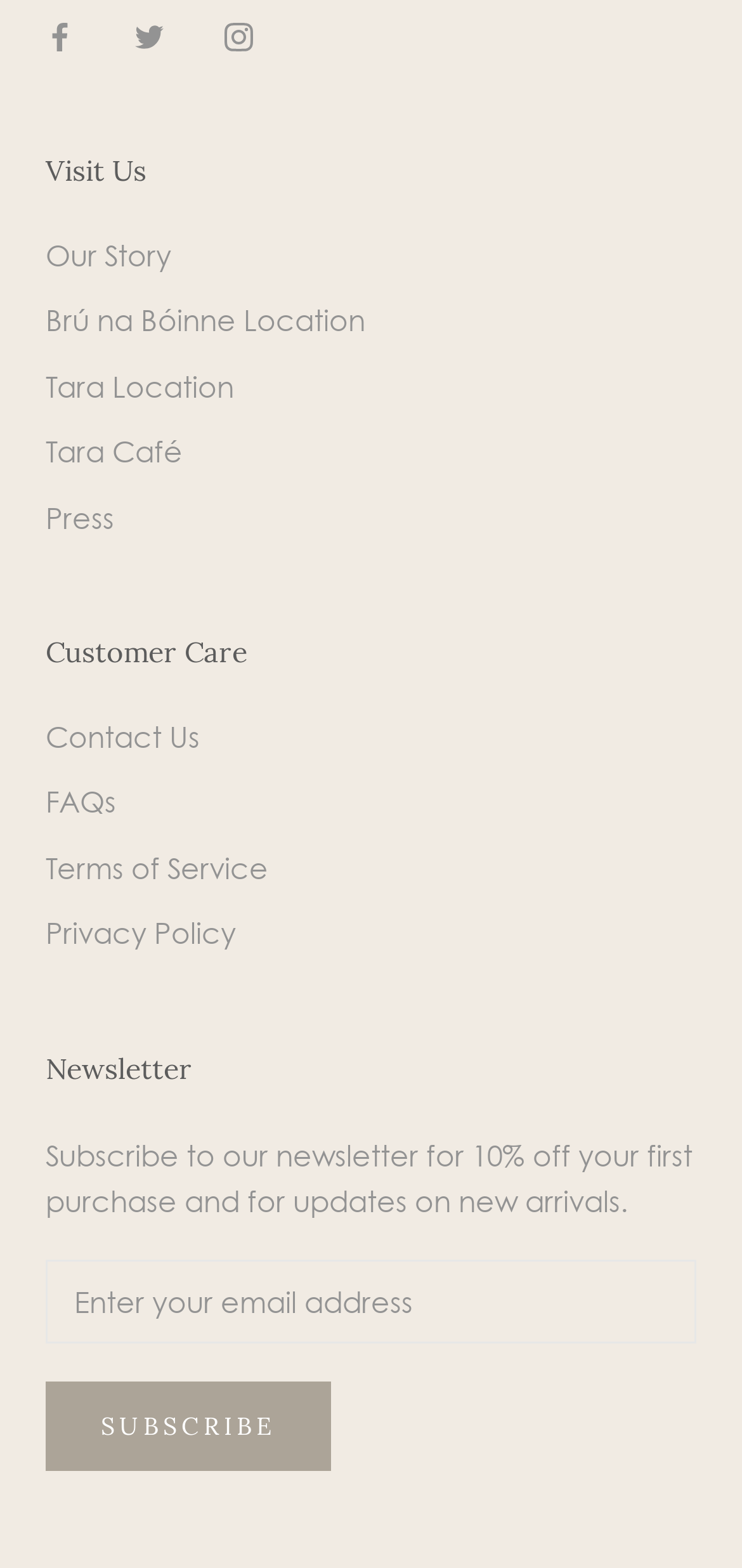Show the bounding box coordinates of the region that should be clicked to follow the instruction: "Read about Our Story."

[0.062, 0.149, 0.938, 0.176]